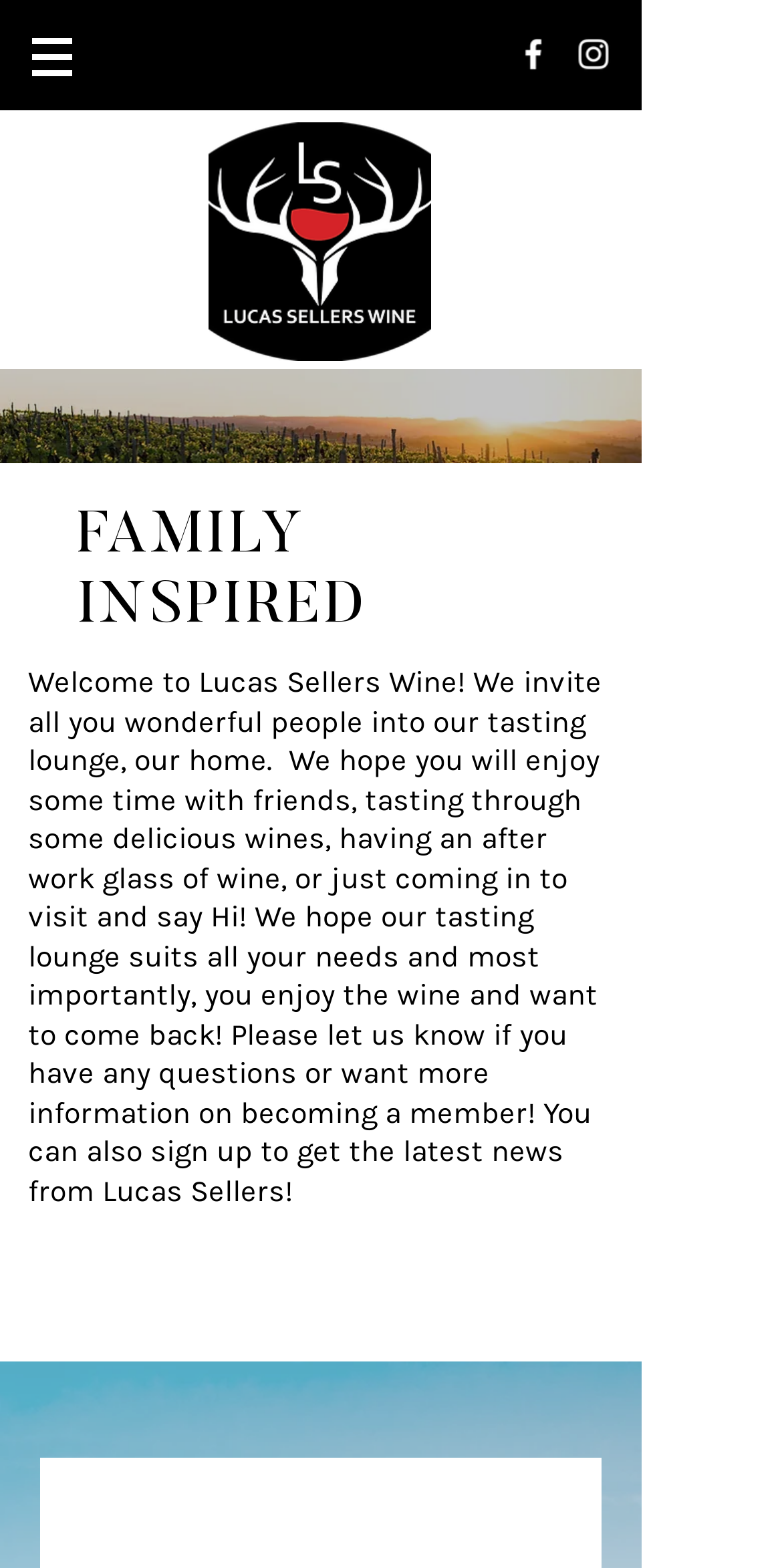Please answer the following question using a single word or phrase: 
How many social media links are available?

2